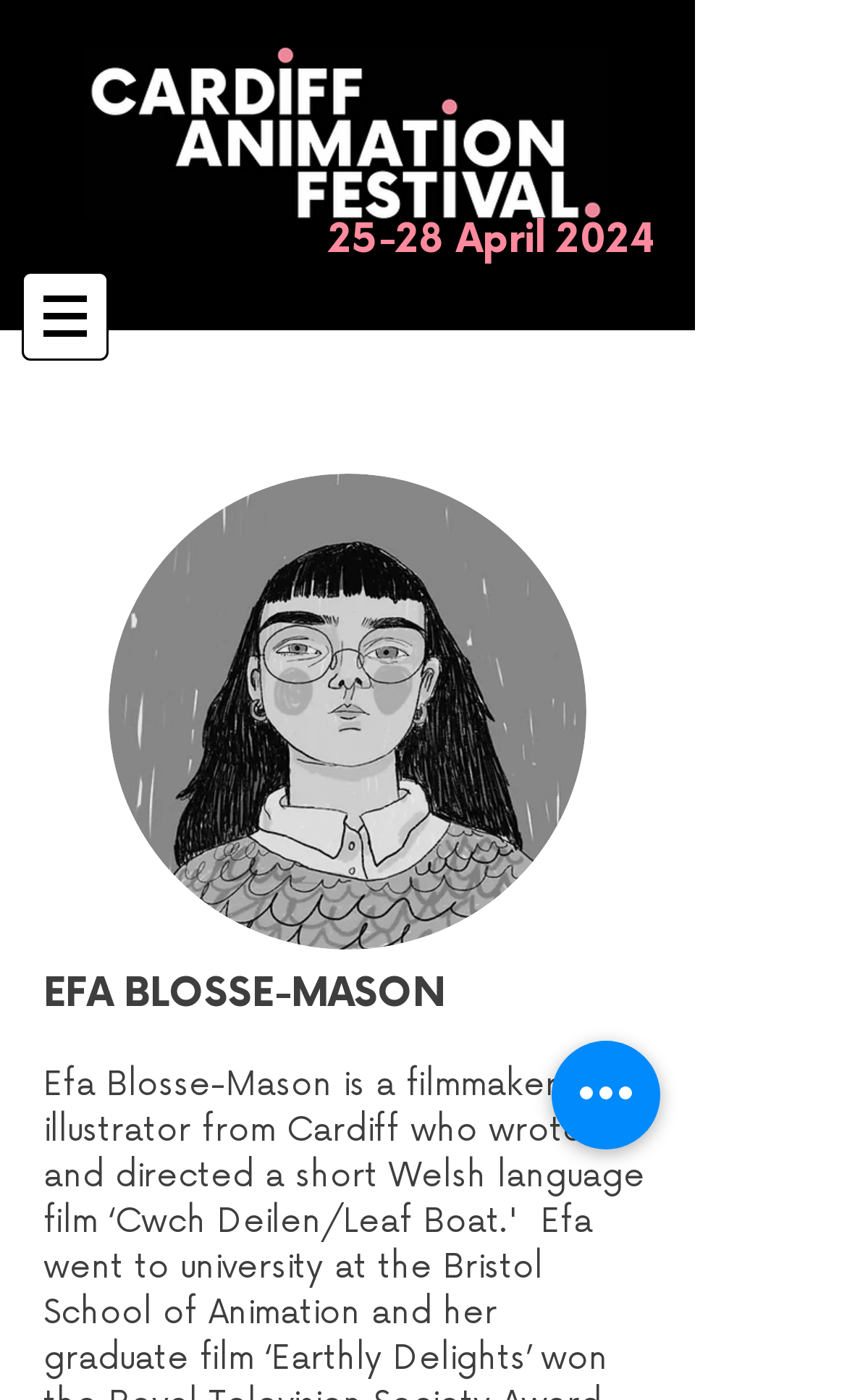Please give a succinct answer to the question in one word or phrase:
What is the name of the person on the image?

EFA BLOSSE-MASON